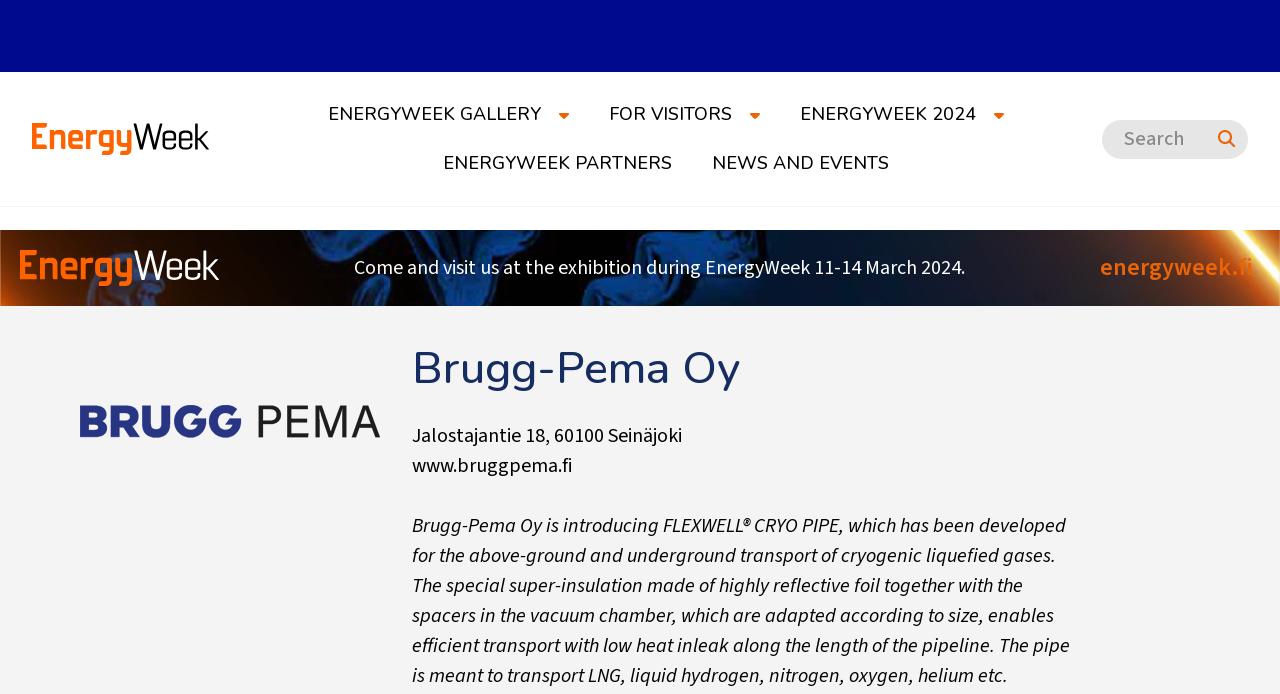Given the description of the UI element: "parent_node: Search for: value="Search"", predict the bounding box coordinates in the form of [left, top, right, bottom], with each value being a float between 0 and 1.

[0.944, 0.172, 0.975, 0.228]